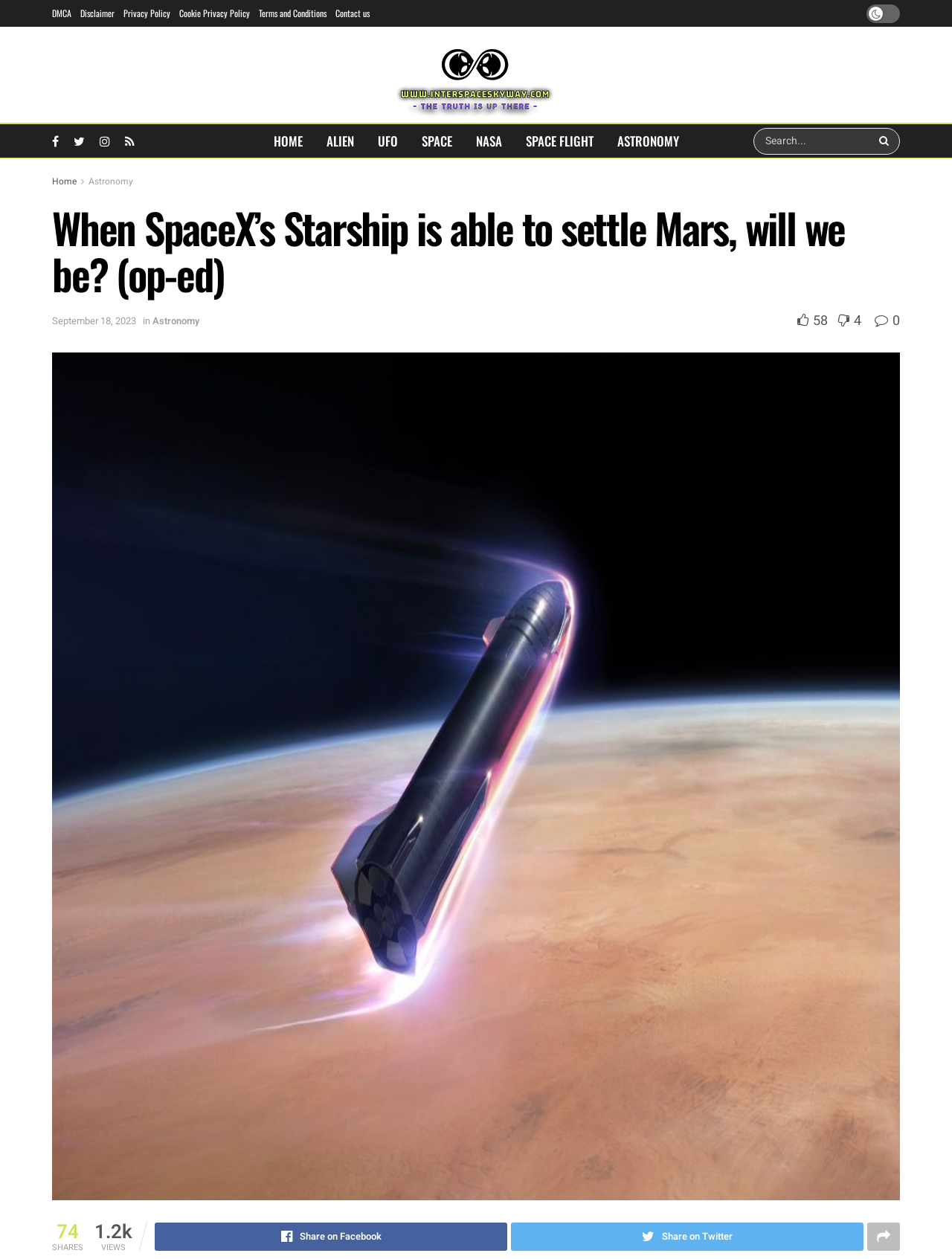How many shares does the article have?
Use the image to give a comprehensive and detailed response to the question.

I found the answer by looking at the StaticText element with the text '1.2k' which has a bounding box coordinate of [0.099, 0.968, 0.139, 0.99] and is located near the text 'SHARES', indicating that it represents the number of shares.